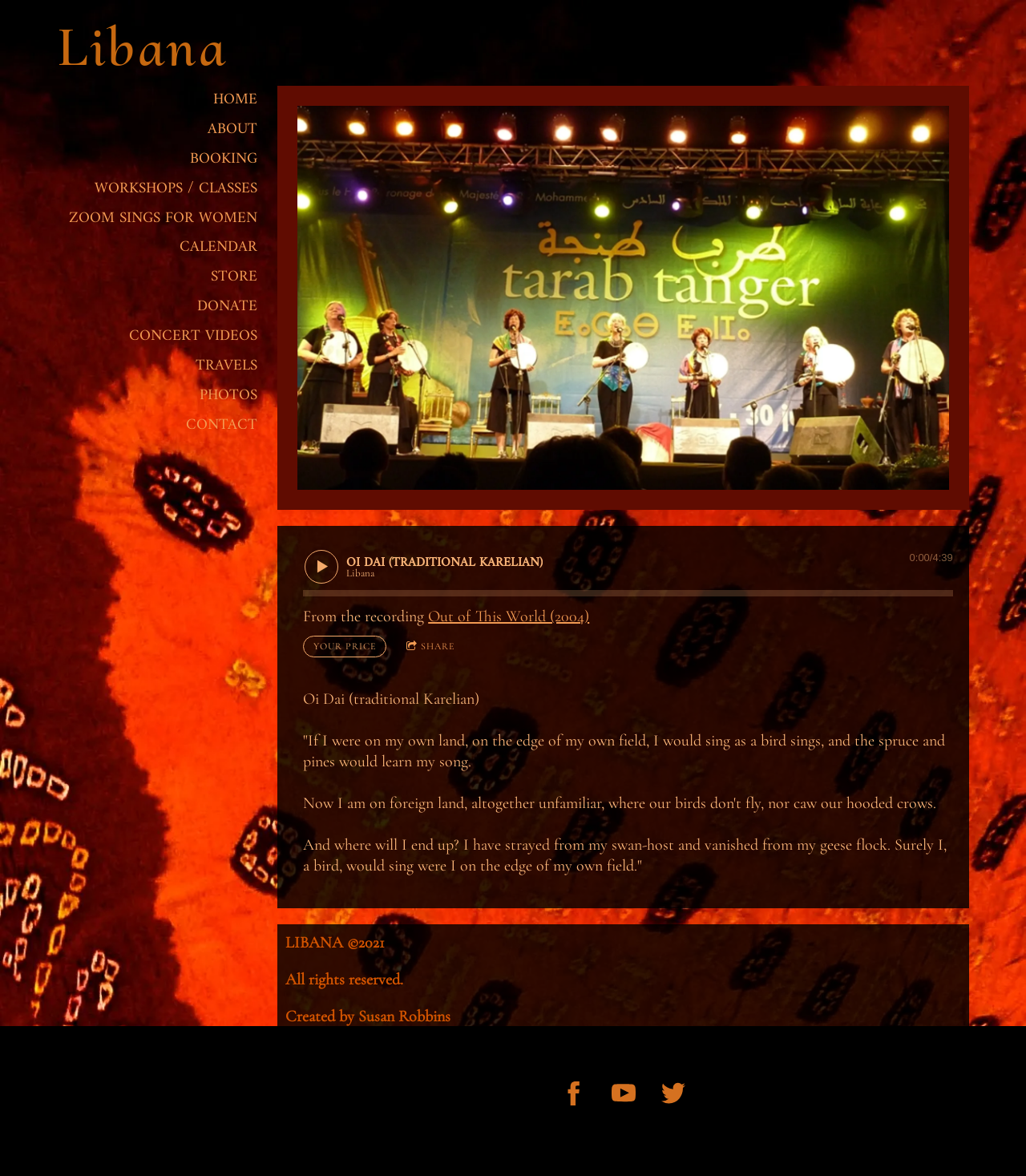Identify the bounding box coordinates of the area that should be clicked in order to complete the given instruction: "Click on the 'HOME' link". The bounding box coordinates should be four float numbers between 0 and 1, i.e., [left, top, right, bottom].

[0.06, 0.073, 0.251, 0.098]